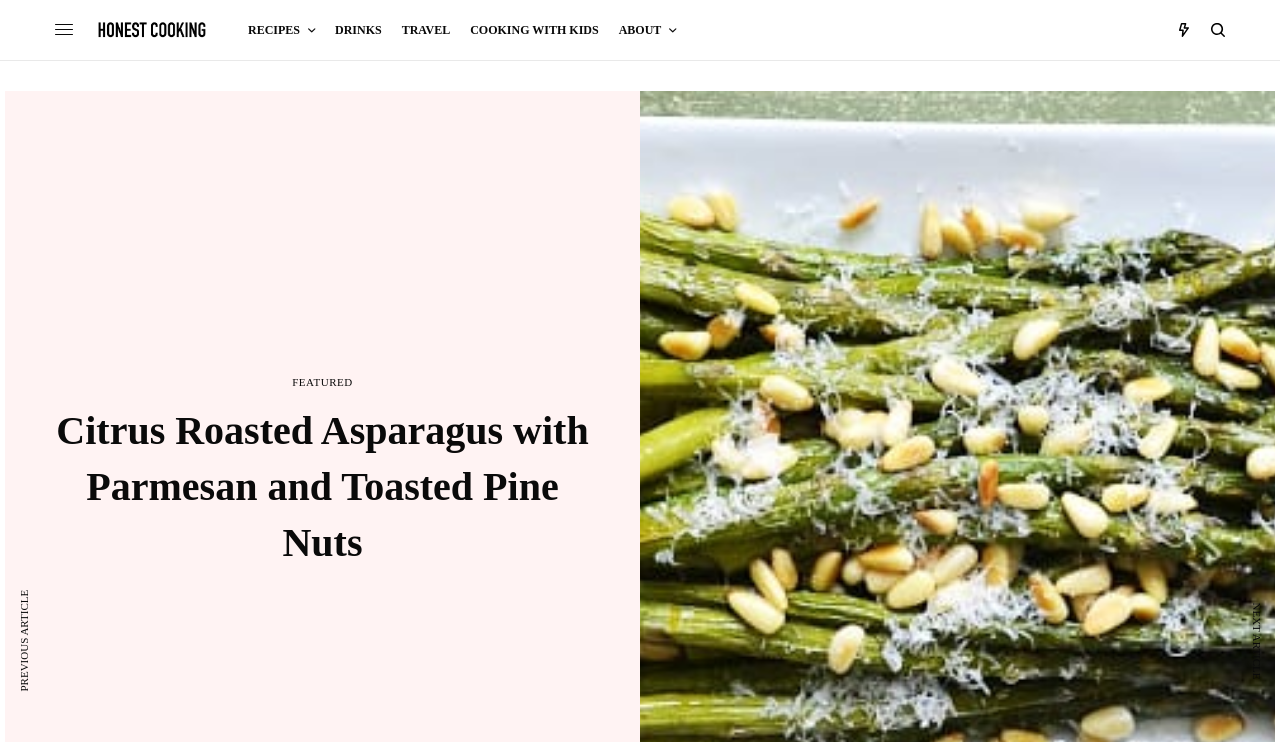With reference to the image, please provide a detailed answer to the following question: How many navigation links are at the top of the page?

I counted the number of links at the top of the page, which are 'RECIPES', 'DRINKS', 'TRAVEL', and 'COOKING WITH KIDS'. There are four links in total.